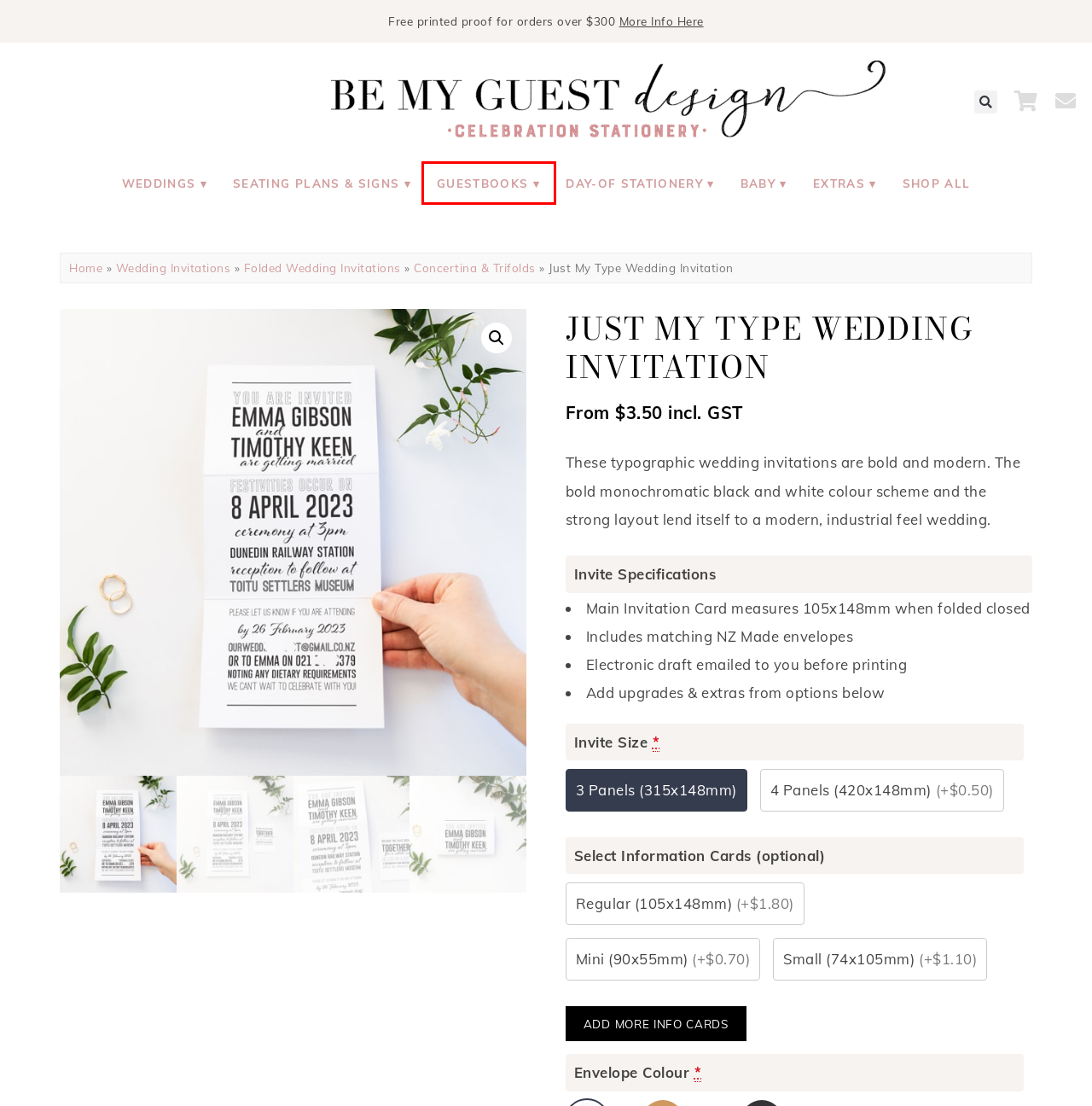Examine the webpage screenshot and identify the UI element enclosed in the red bounding box. Pick the webpage description that most accurately matches the new webpage after clicking the selected element. Here are the candidates:
A. Baby Stationery | Be My Guest Design | NZ Made
B. Wedding Guest Books and Advice Cards | Be My Guest Design | NZ Made
C. Concertina & Trifolds | Be My Guest Design | NZ Made
D. Wedding Invitations - NZ Made
E. Wedding Invitation Timeline - Be My Guest Design
F. Be My Guest Design - Wedding Invitations & Event Stationery
G. Day-of Wedding Stationery and Wedding Reception Paper Goods
H. Wedding Invitation Samples, Add-ons and Extras

B